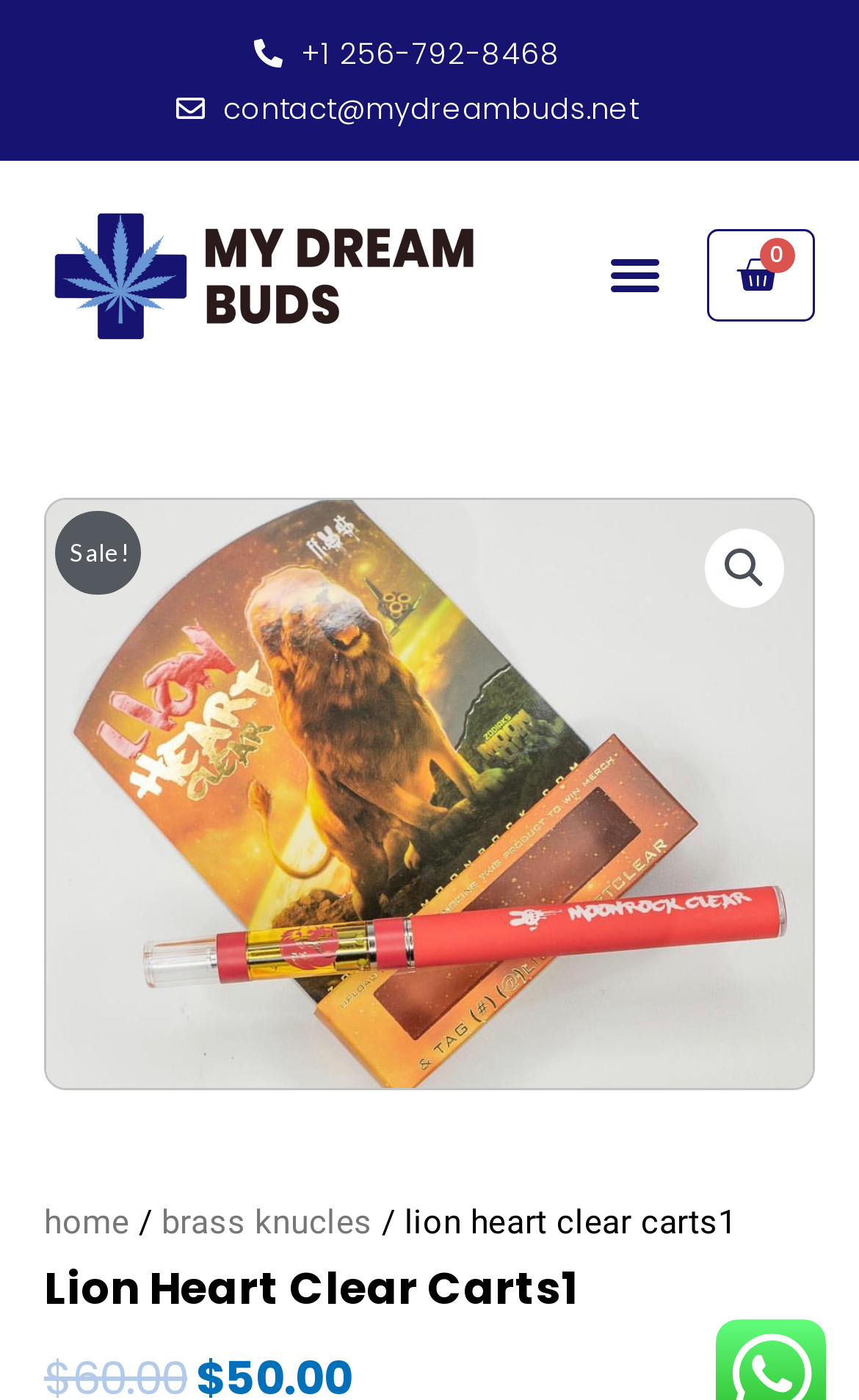What is the navigation path?
Answer the question with a detailed explanation, including all necessary information.

I found the navigation path by looking at the navigation element with the text 'Breadcrumb' which is located at the bottom of the page, and then by looking at the link elements and static text elements inside it.